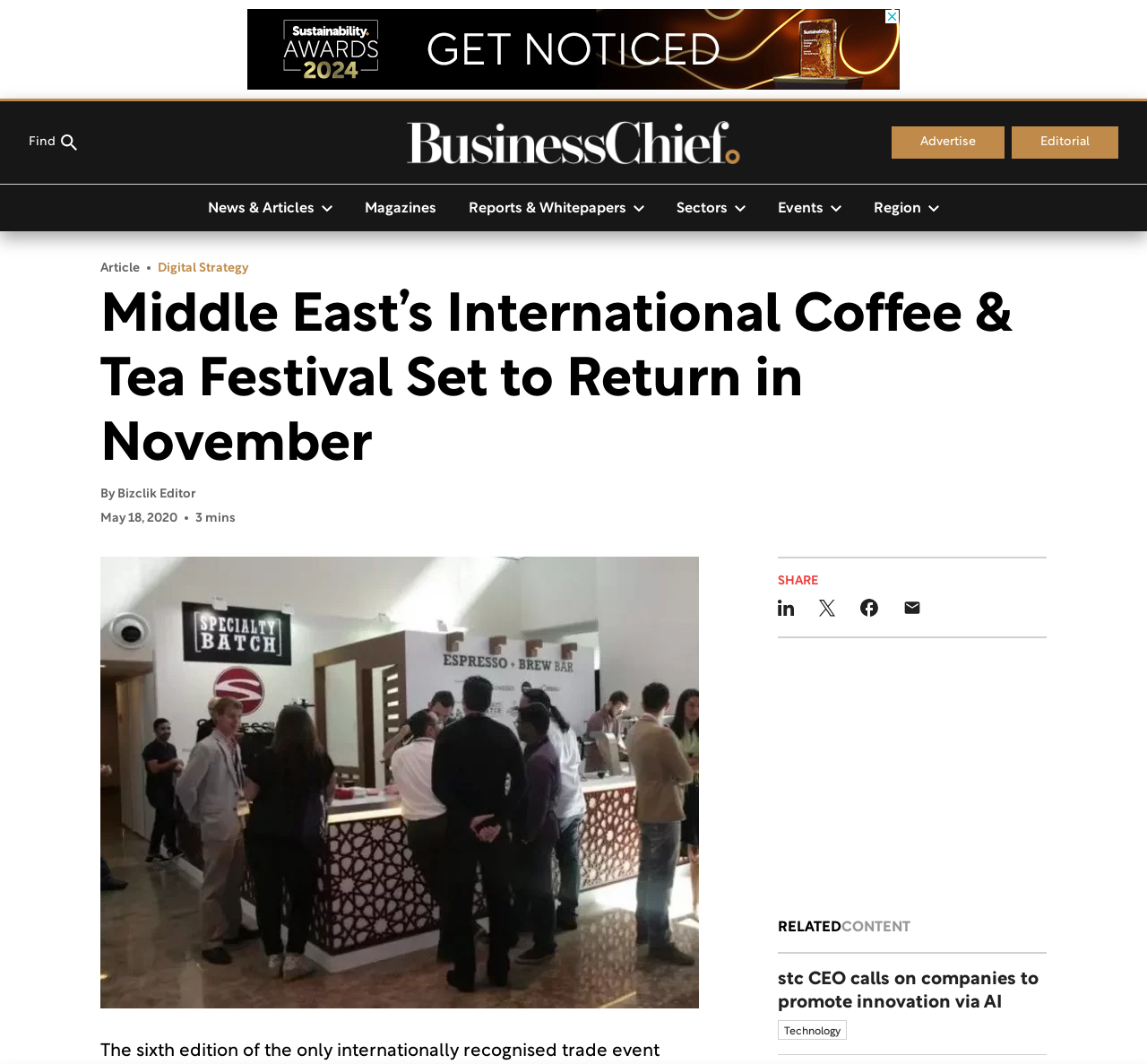What is the estimated reading time of the article?
Look at the image and respond to the question as thoroughly as possible.

I found the estimated reading time by examining the static text '3 mins' located below the article title, which indicates that the article can be read in approximately 3 minutes.